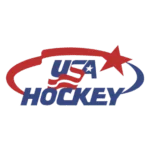Answer with a single word or phrase: 
What colors are used in the dynamic lines encircling the text?

Red and blue